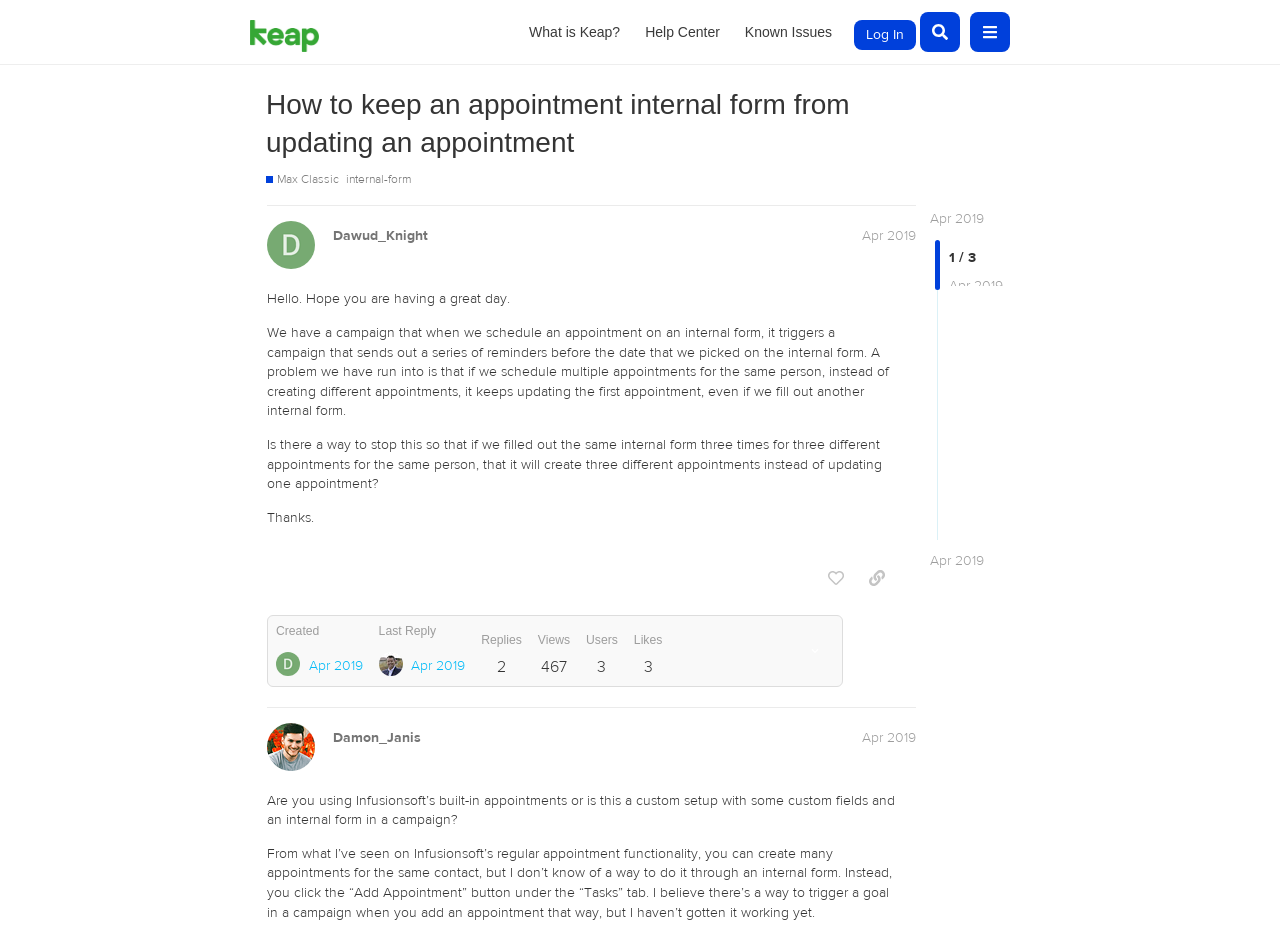Locate the bounding box coordinates of the element that should be clicked to execute the following instruction: "View the post by 'Dawud_Knight'".

[0.209, 0.222, 0.716, 0.762]